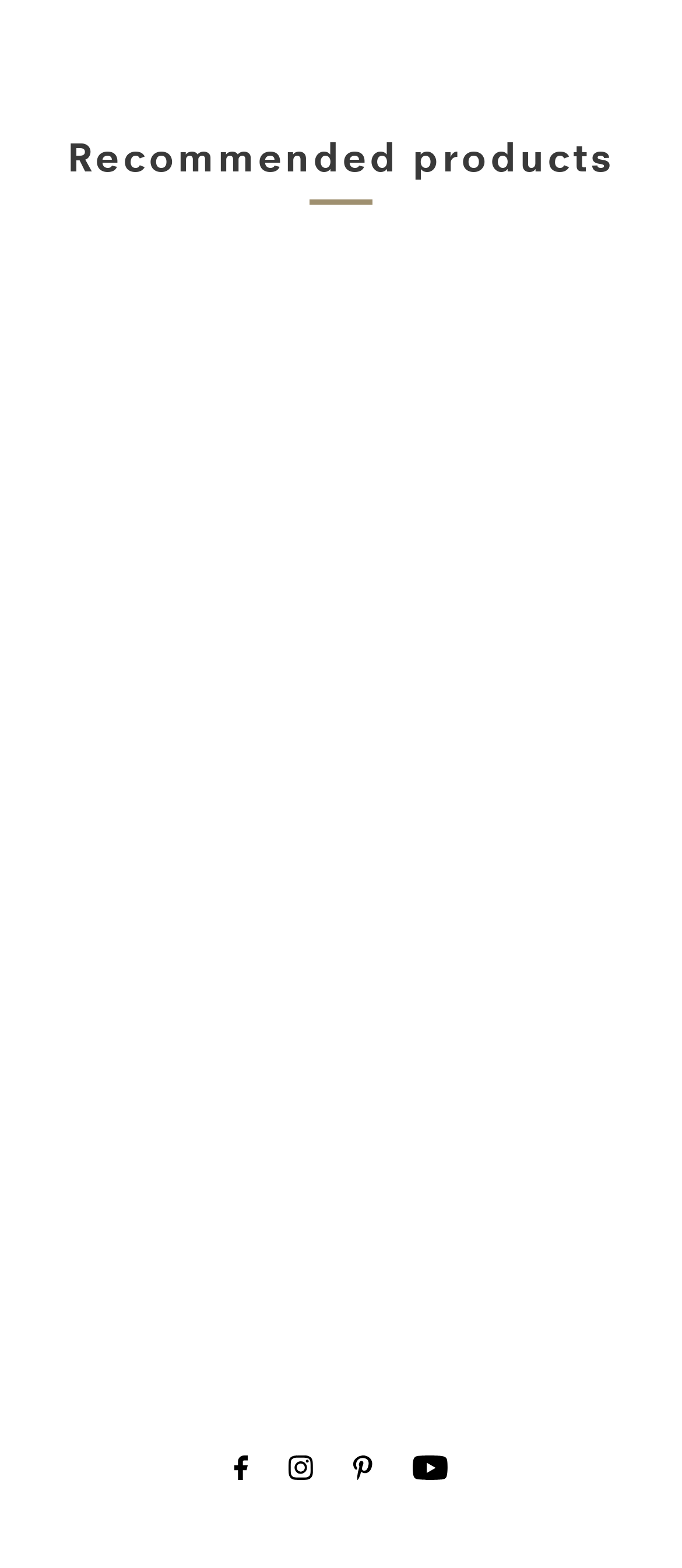Please locate the bounding box coordinates of the element that should be clicked to complete the given instruction: "Explore the Beer Budget Designs Tree Tops Glisten- Children listen to NOTHING product".

[0.521, 0.743, 0.96, 0.814]